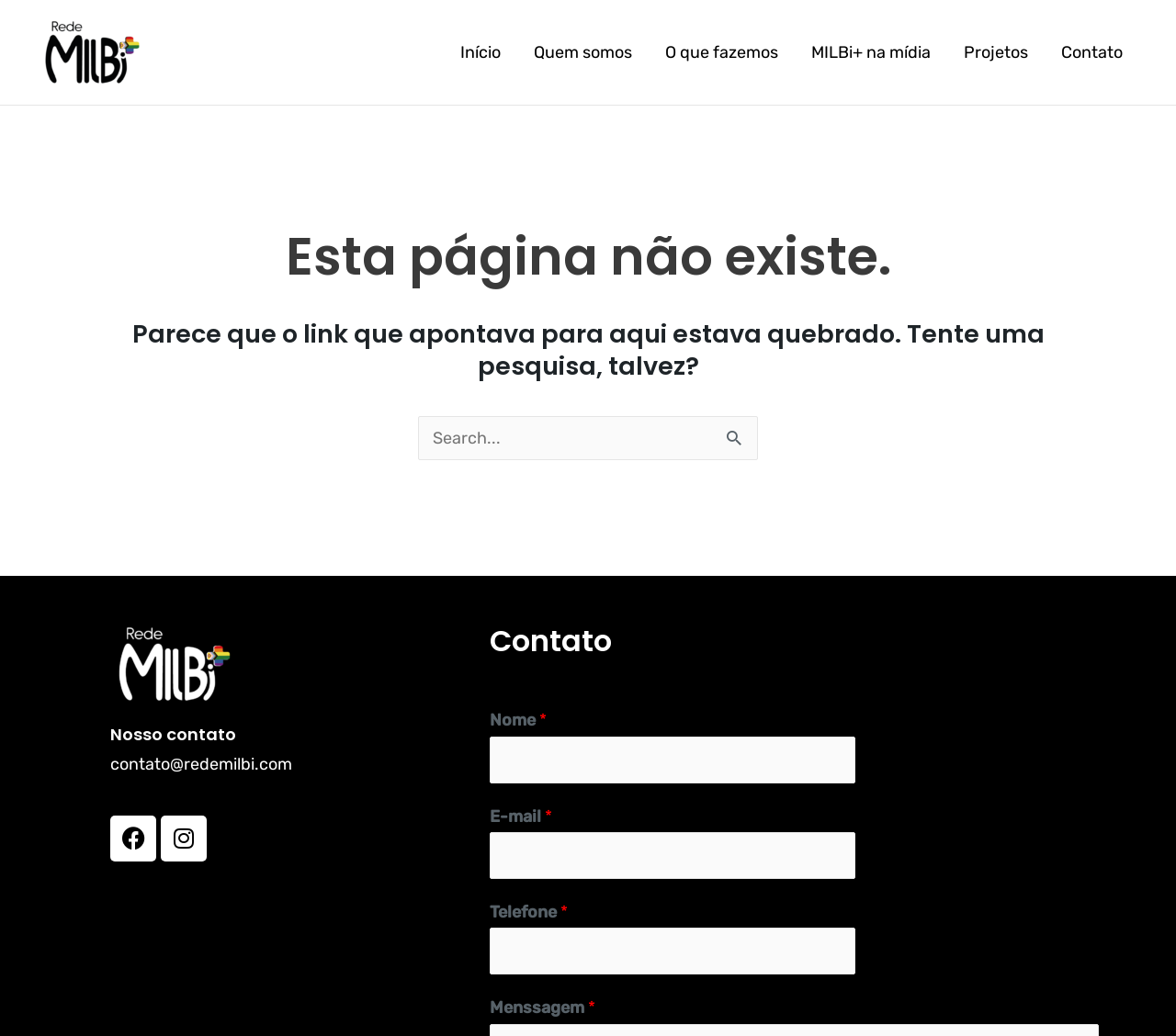Determine the title of the webpage and give its text content.

Esta página não existe.